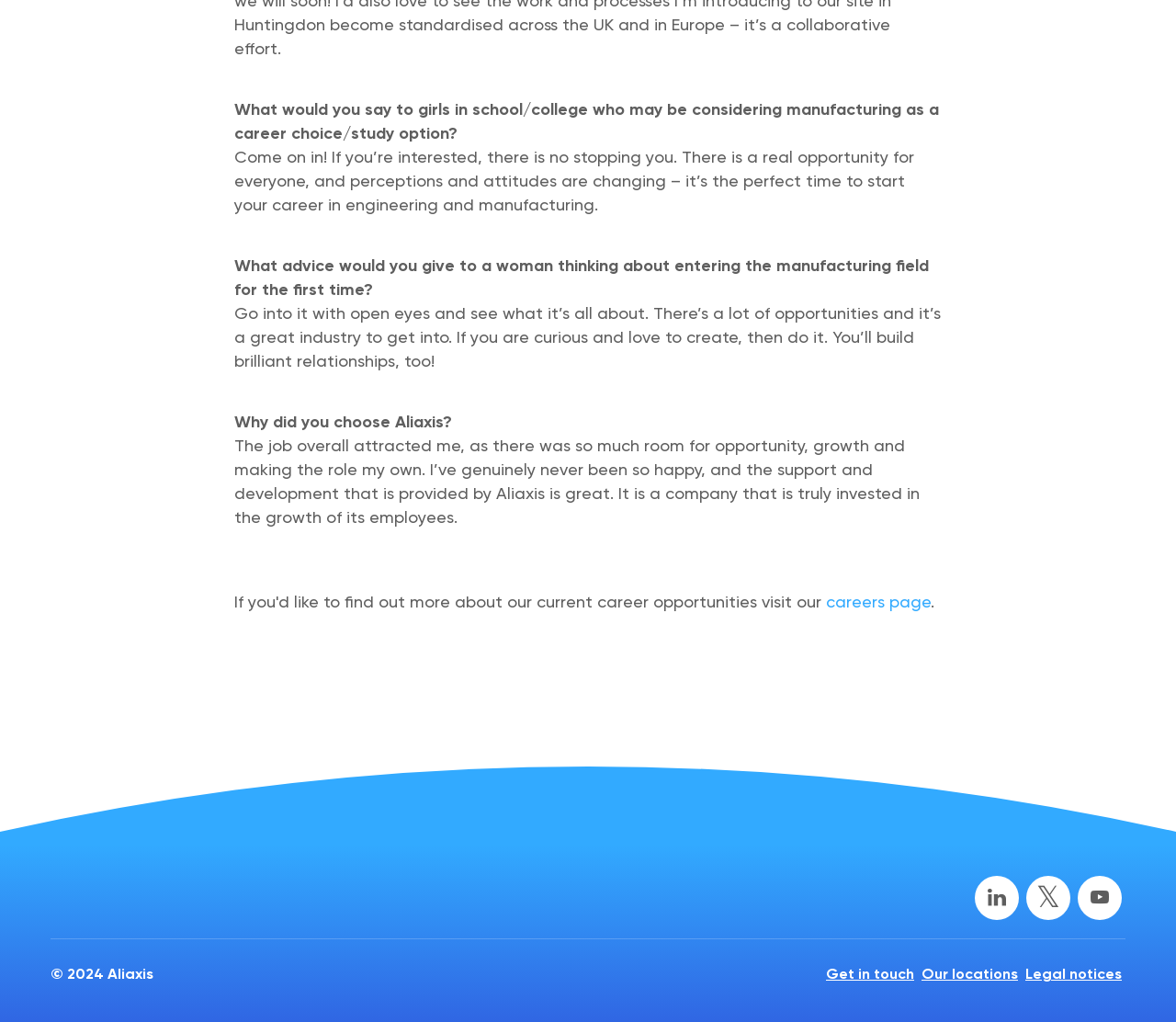How many navigation links are available in the footer?
Using the image as a reference, deliver a detailed and thorough answer to the question.

The footer section of the webpage has a navigation section labeled 'Footer Navigation' which contains three links: 'Get in touch', 'Our locations', and 'Legal notices'.